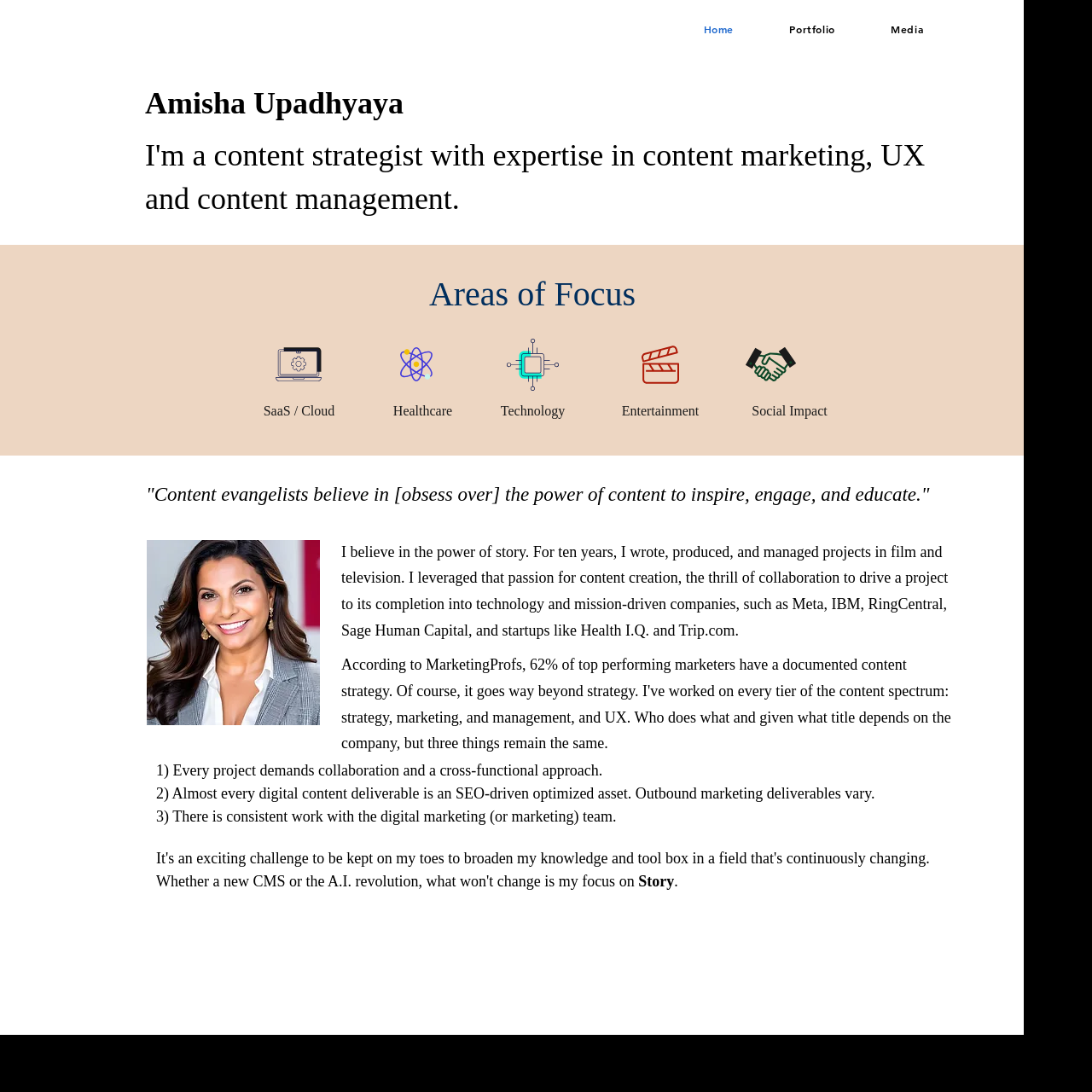What is the image description on the webpage?
Please provide a comprehensive and detailed answer to the question.

The image description is mentioned in the image element in the main section of the webpage, which says 'LI Profile pix2.jpg'. This image is likely a profile picture of the content strategist.